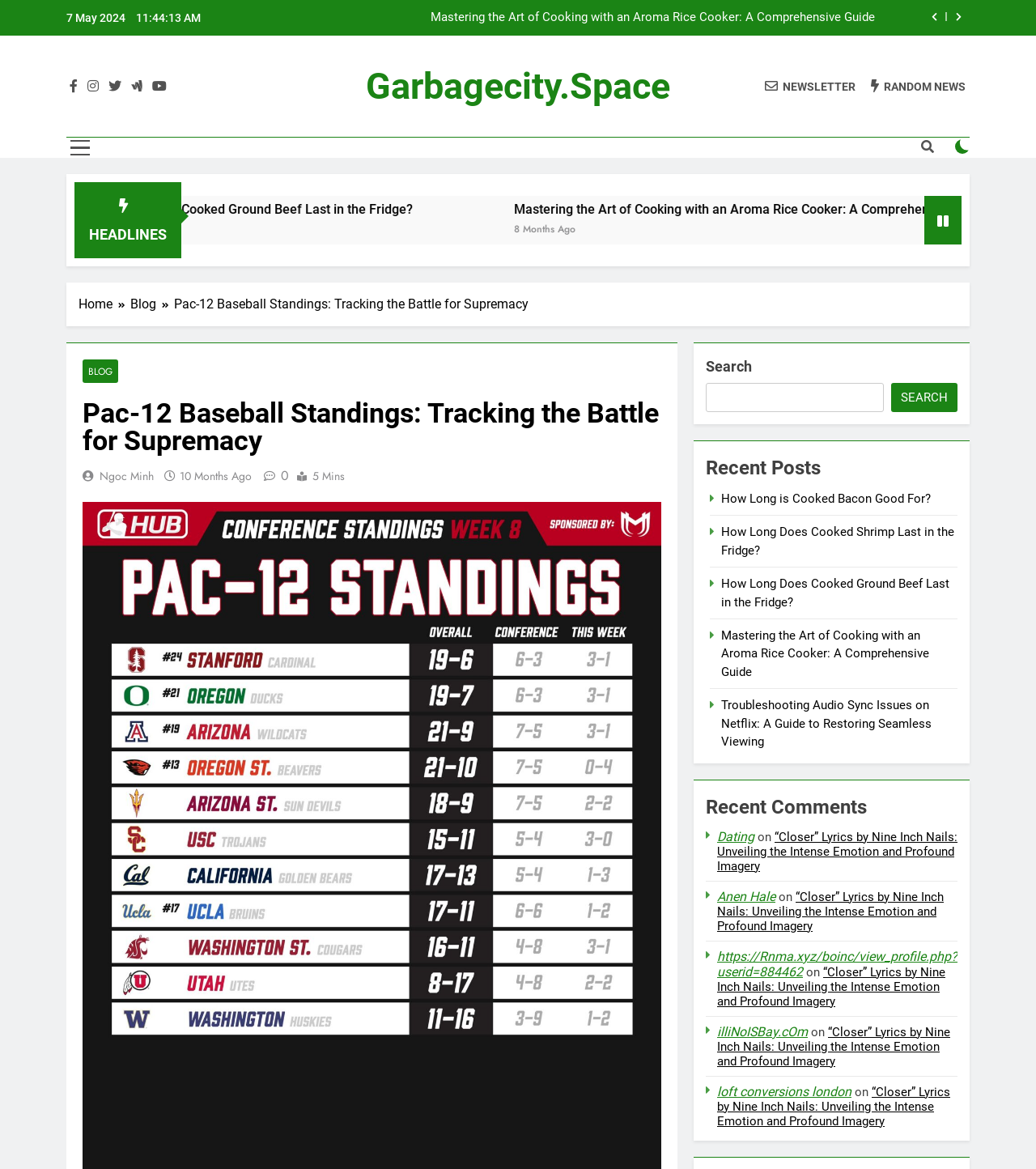What is the date mentioned at the top of the page?
Based on the image, please offer an in-depth response to the question.

The date '7 May 2024' is mentioned at the top of the page, which can be found in the StaticText element with the text content '7 May 2024' and bounding box coordinates [0.064, 0.01, 0.121, 0.021].